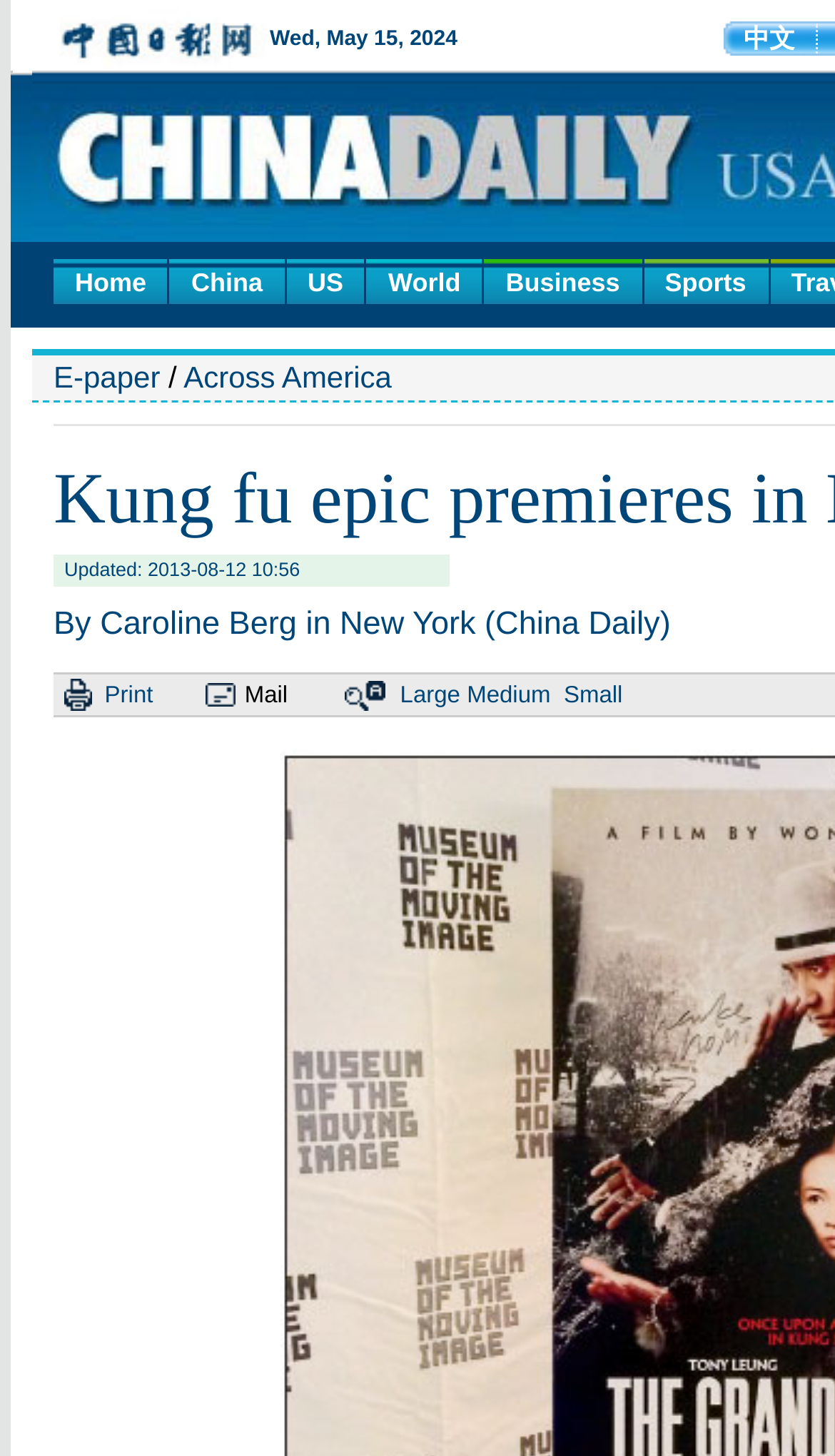What is the section name of the current webpage?
Give a detailed explanation using the information visible in the image.

I found the section name in the link section, which is 'Across America'.